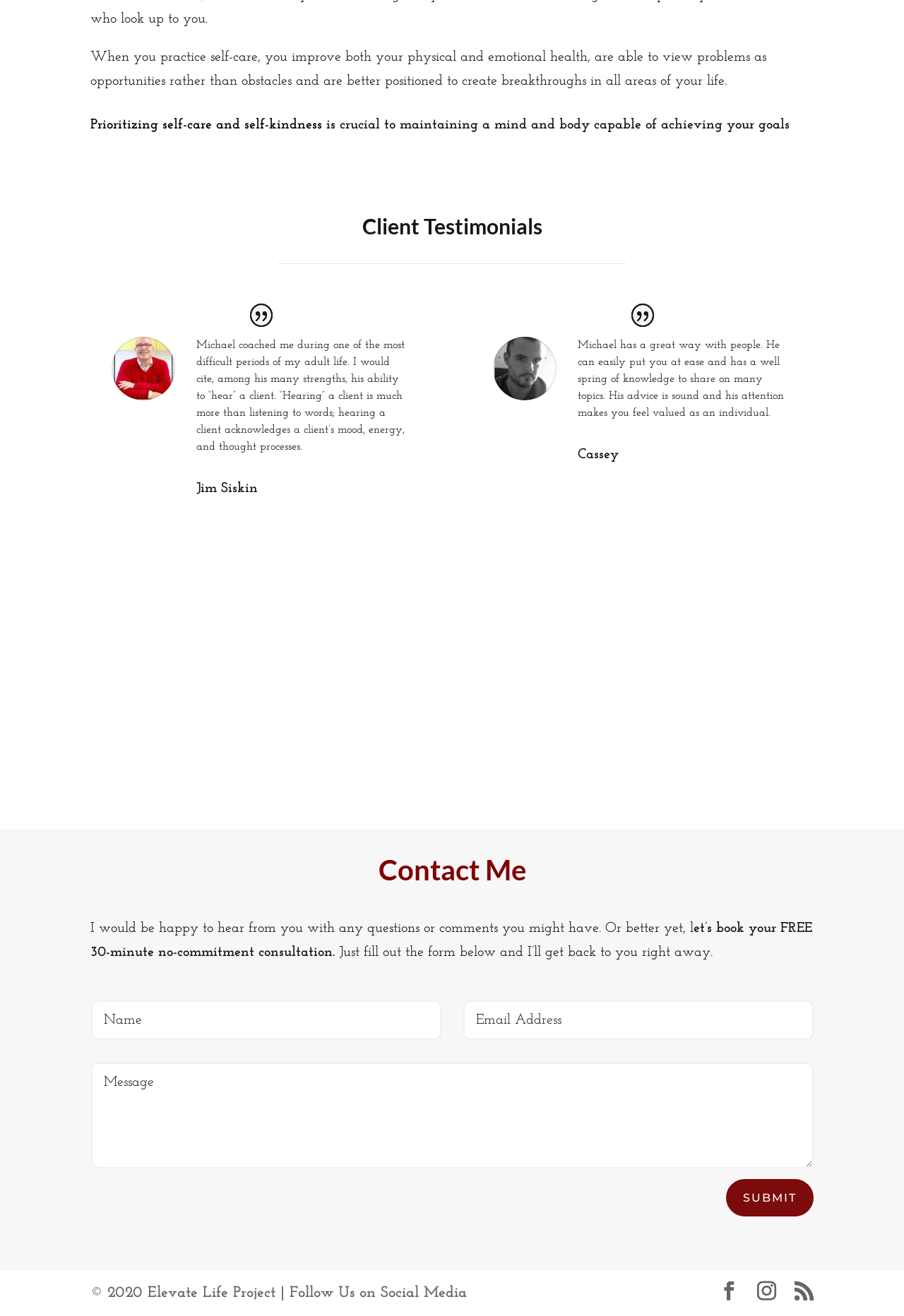Please indicate the bounding box coordinates for the clickable area to complete the following task: "Click the 'SUBMIT' button". The coordinates should be specified as four float numbers between 0 and 1, i.e., [left, top, right, bottom].

[0.803, 0.896, 0.9, 0.924]